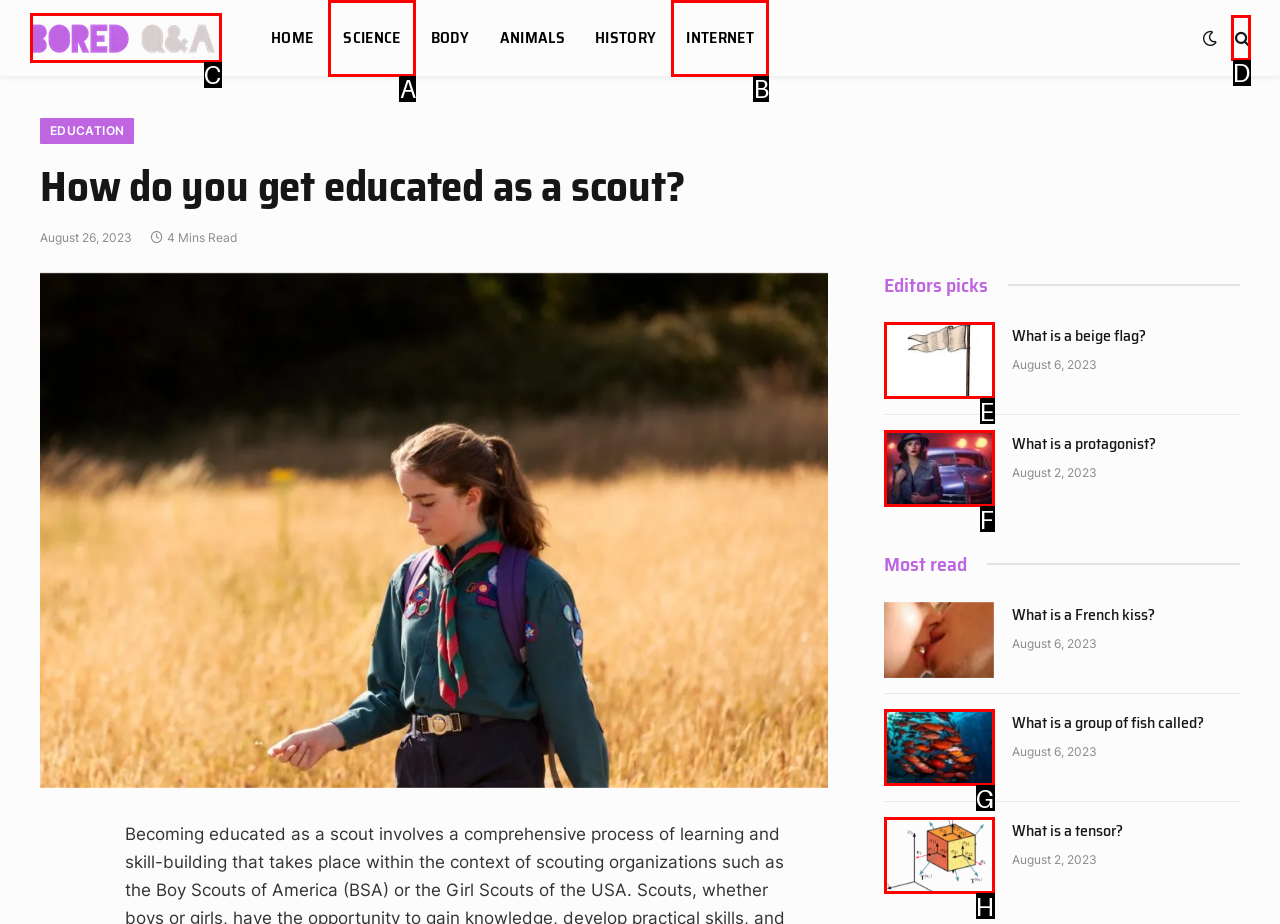Determine which option fits the element description: parent_node: HOME aria-label="Bored Q&A"
Answer with the option’s letter directly.

C